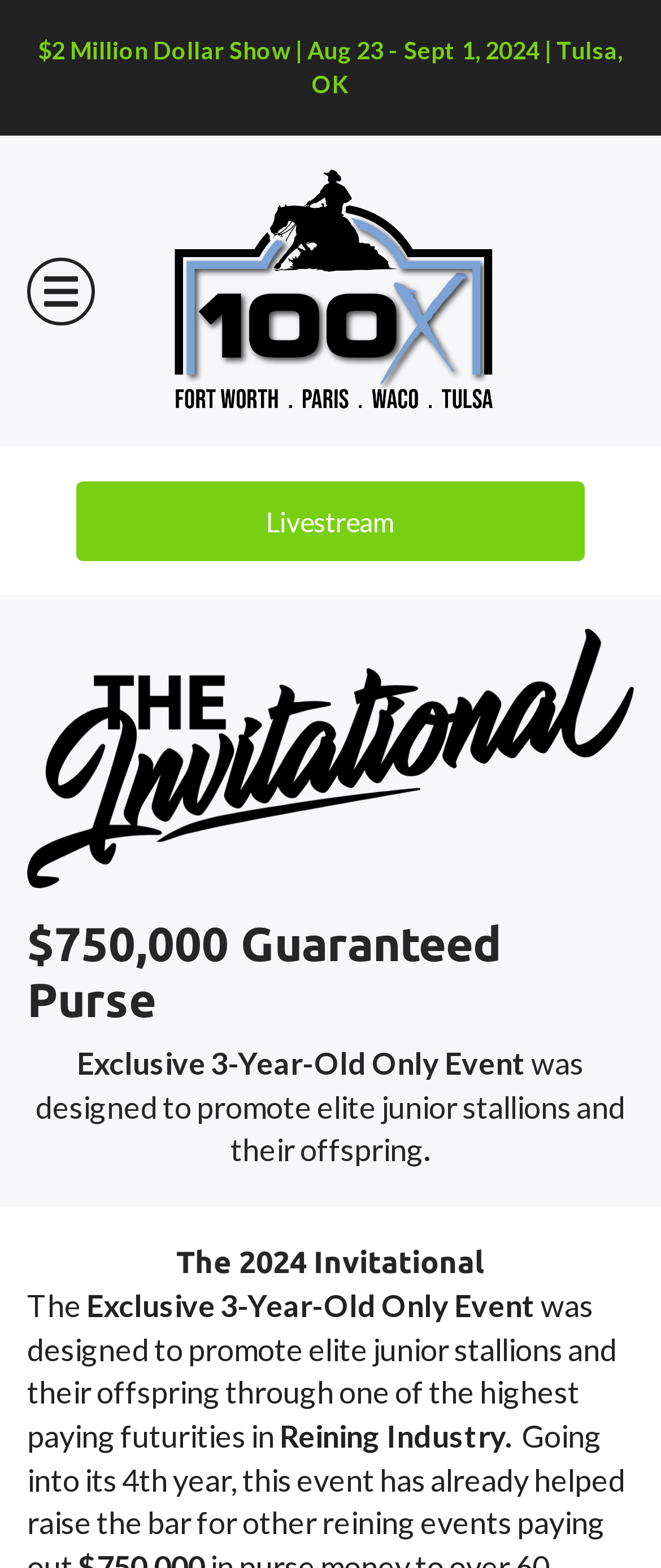Provide a brief response to the question using a single word or phrase: 
What is the guaranteed purse?

$750,000